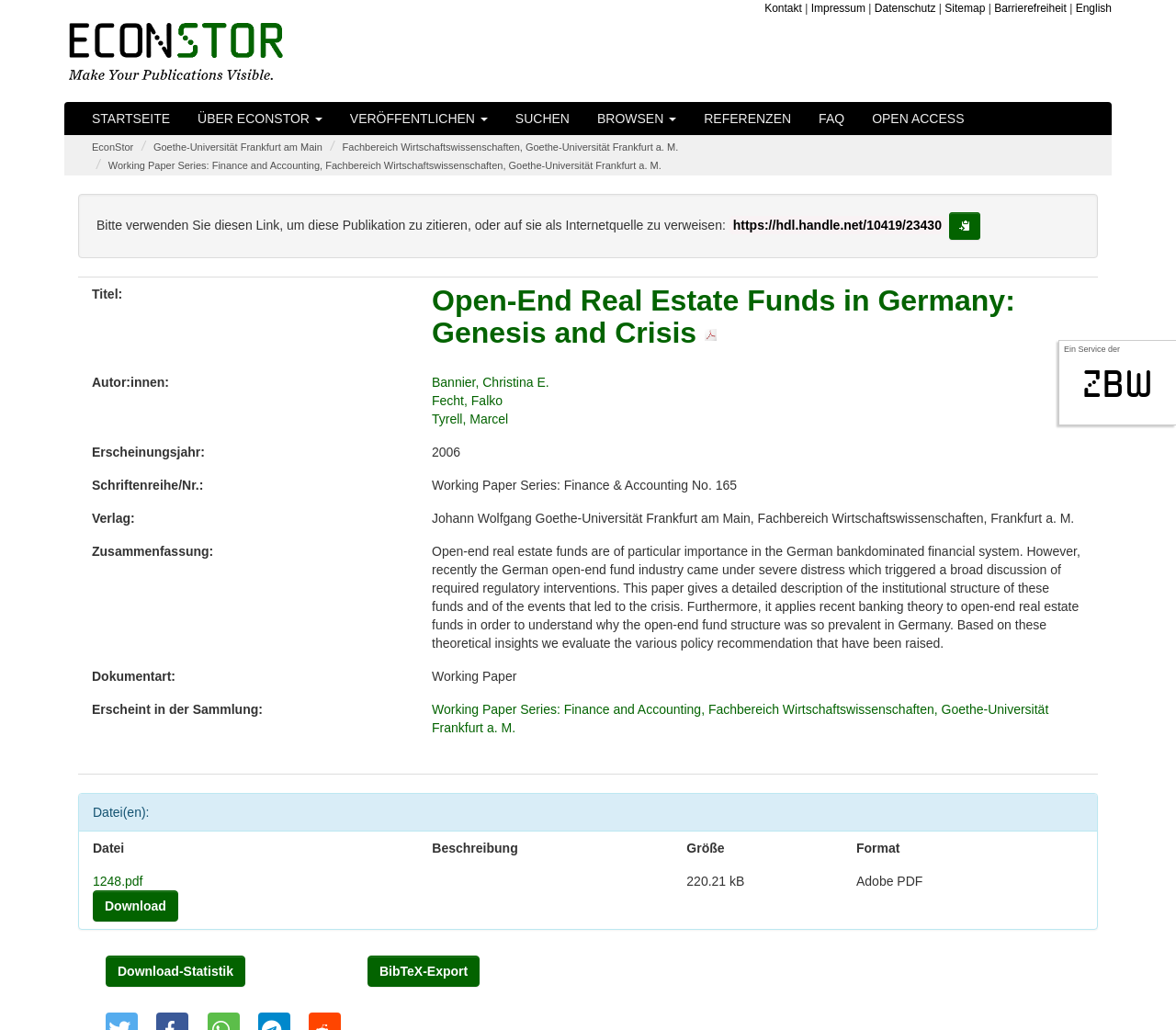Please determine the heading text of this webpage.

Open-End Real Estate Funds in Germany: Genesis and Crisis 